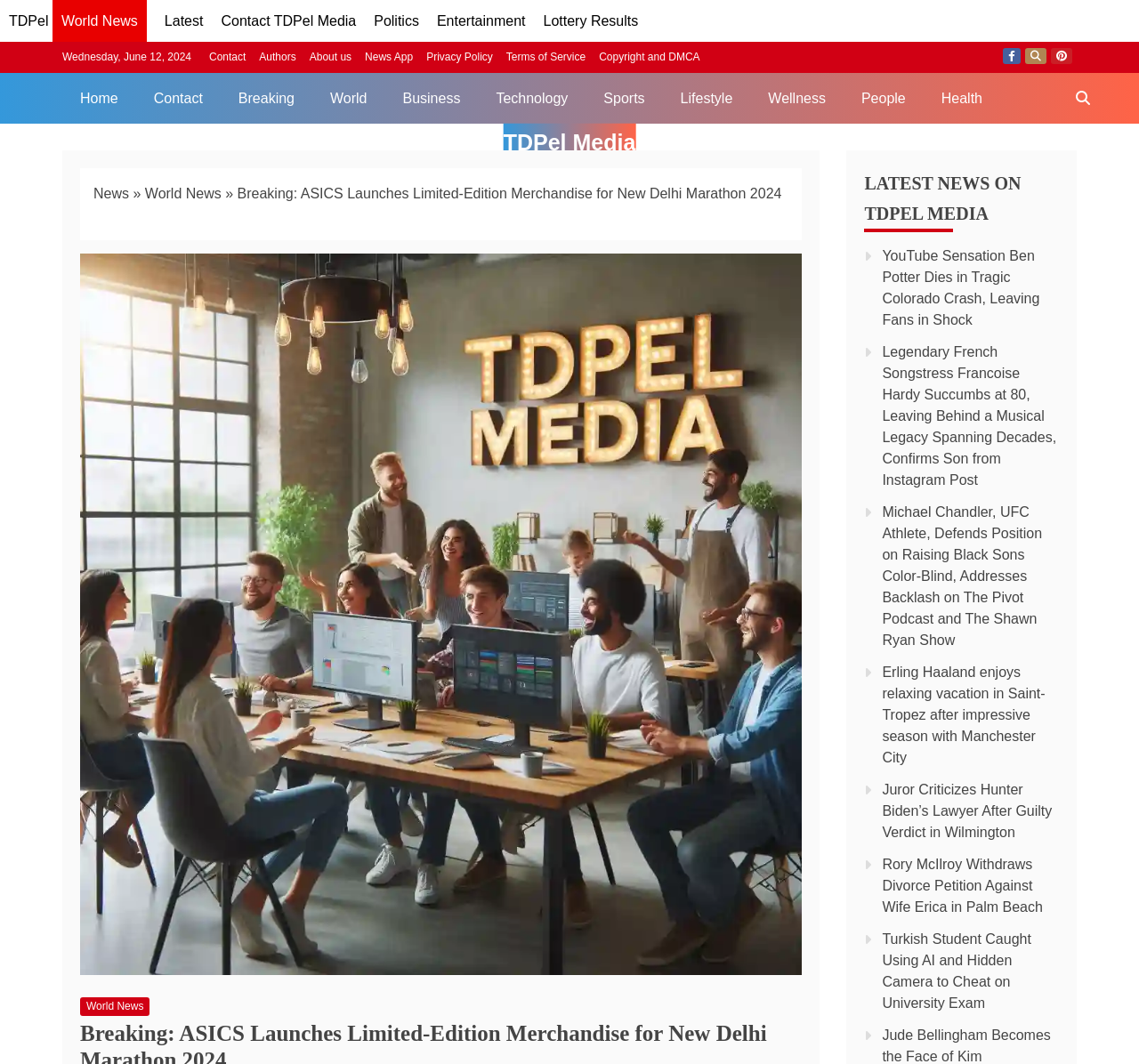From the element description: "Pinterest", extract the bounding box coordinates of the UI element. The coordinates should be expressed as four float numbers between 0 and 1, in the order [left, top, right, bottom].

[0.923, 0.045, 0.941, 0.06]